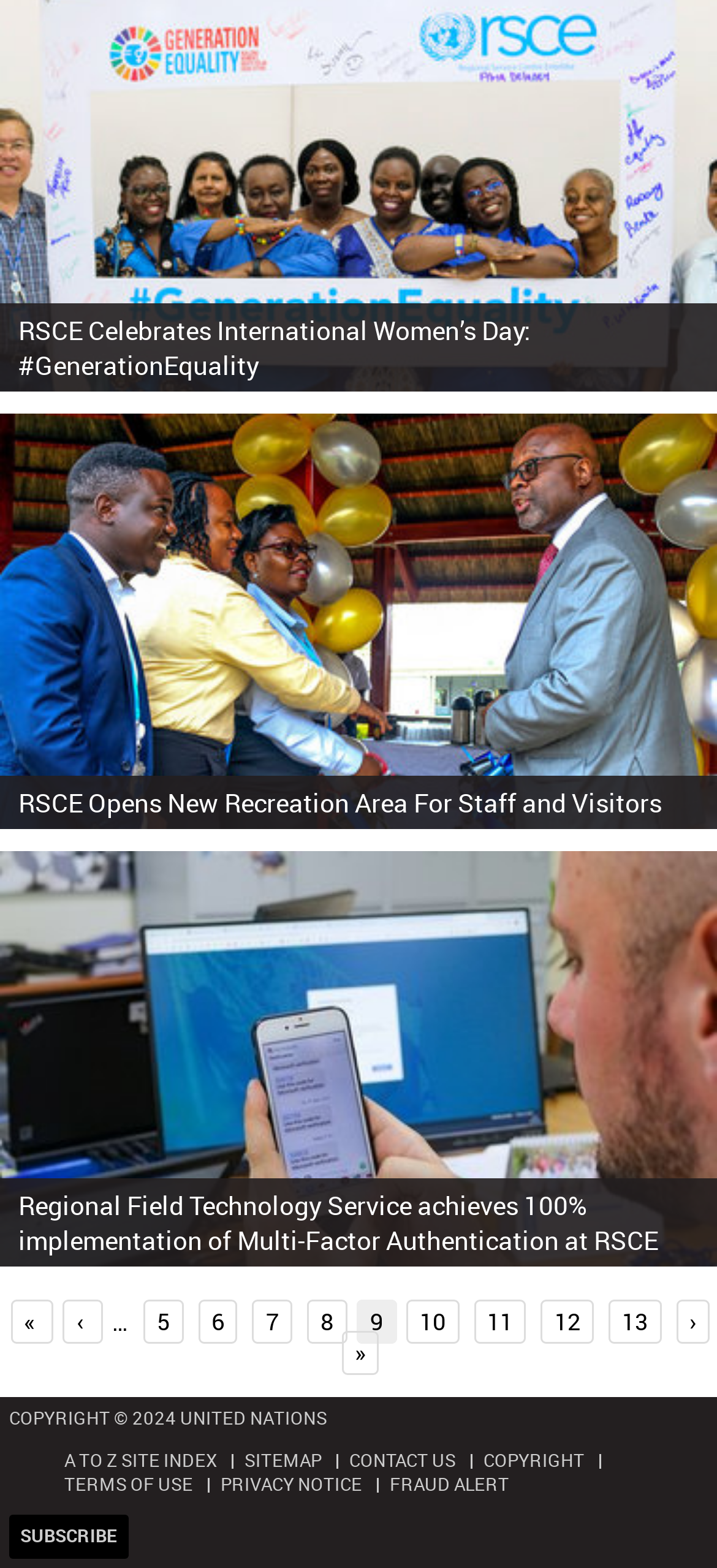Identify the bounding box coordinates of the specific part of the webpage to click to complete this instruction: "View the image of gazebo opening at RSCE regional service centre".

[0.0, 0.264, 1.0, 0.528]